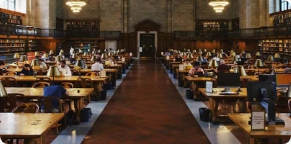What is the primary source of lighting in the library?
Please provide a comprehensive answer based on the details in the screenshot.

Although the caption mentions 'traditional desk lamps' on the tables, it also highlights the presence of 'large windows allowing natural light to flood the space', suggesting that natural light is the primary source of lighting in the library.